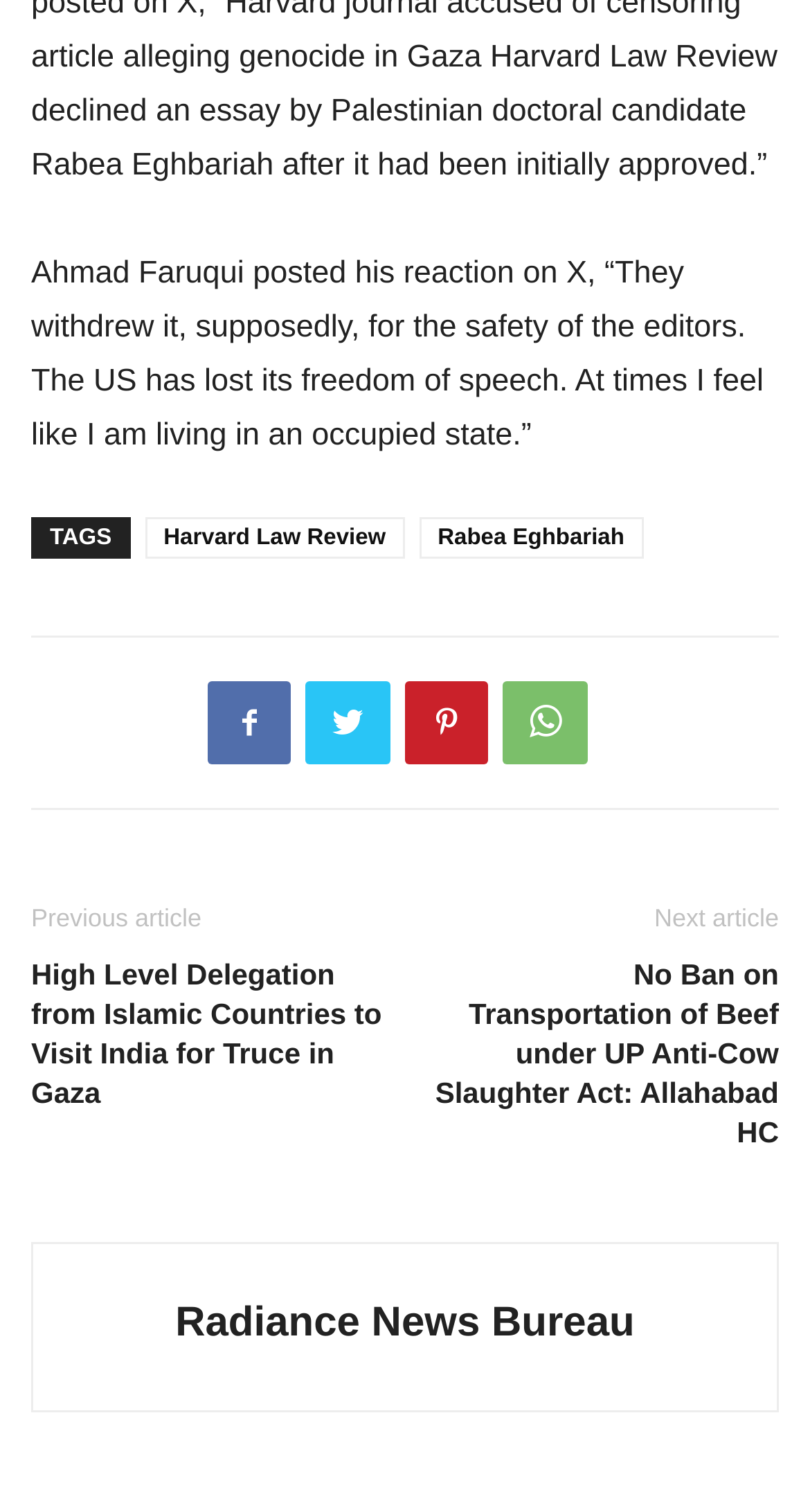Based on the visual content of the image, answer the question thoroughly: Who posted a reaction on X?

The answer can be found in the StaticText element with the text 'Ahmad Faruqui posted his reaction on X, “They withdrew it, supposedly, for the safety of the editors. The US has lost its freedom of speech. At times I feel like I am living in an occupied state.”' at the top of the webpage.